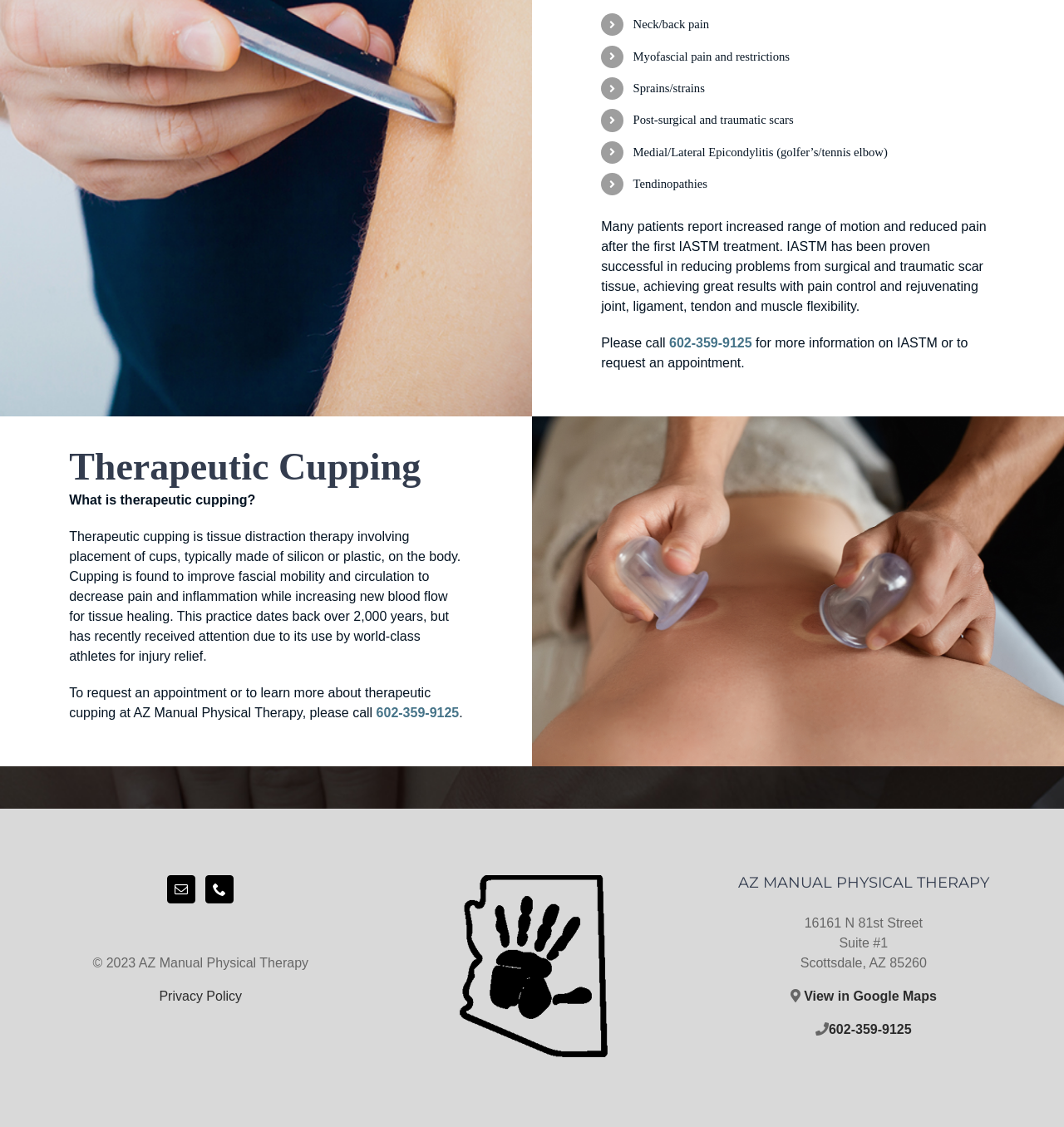Based on what you see in the screenshot, provide a thorough answer to this question: What is the copyright year of AZ Manual Physical Therapy?

The copyright year of AZ Manual Physical Therapy is 2023, which is mentioned at the bottom of the webpage along with a link to the privacy policy.